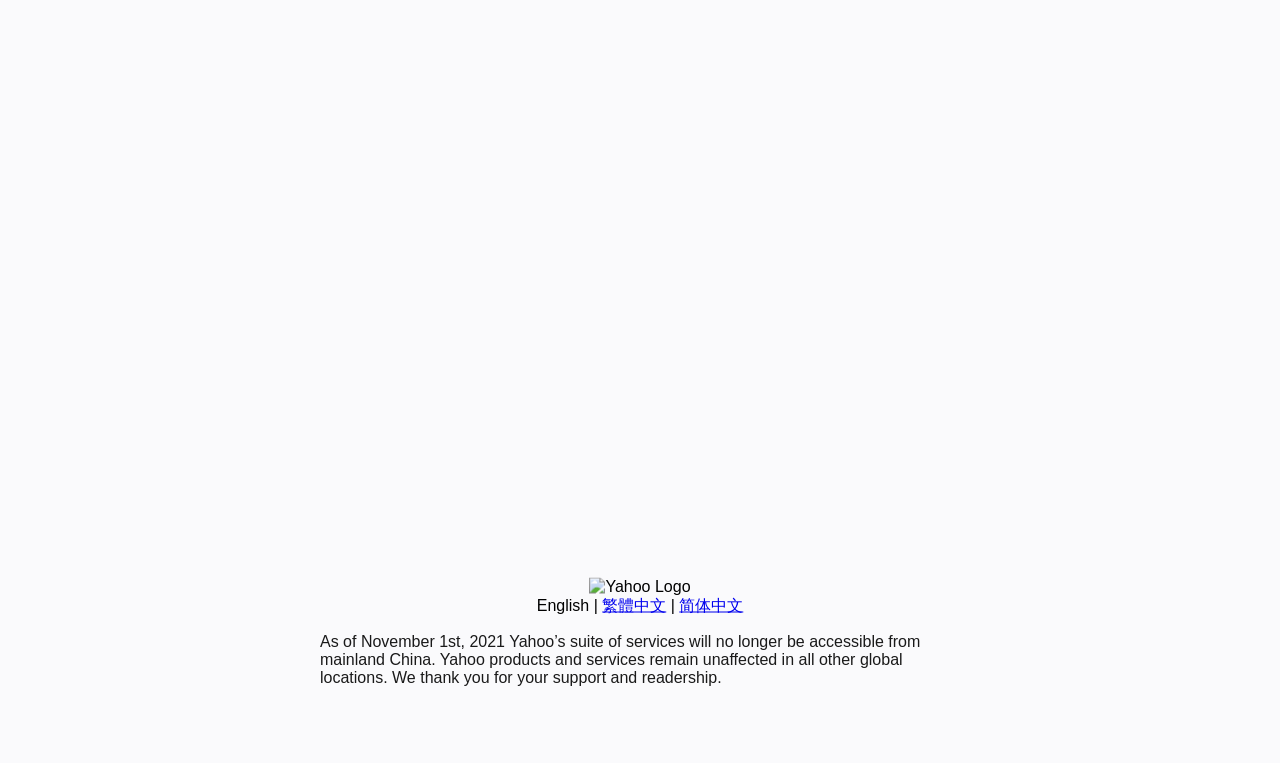Identify the bounding box of the HTML element described here: "English". Provide the coordinates as four float numbers between 0 and 1: [left, top, right, bottom].

[0.419, 0.782, 0.46, 0.804]